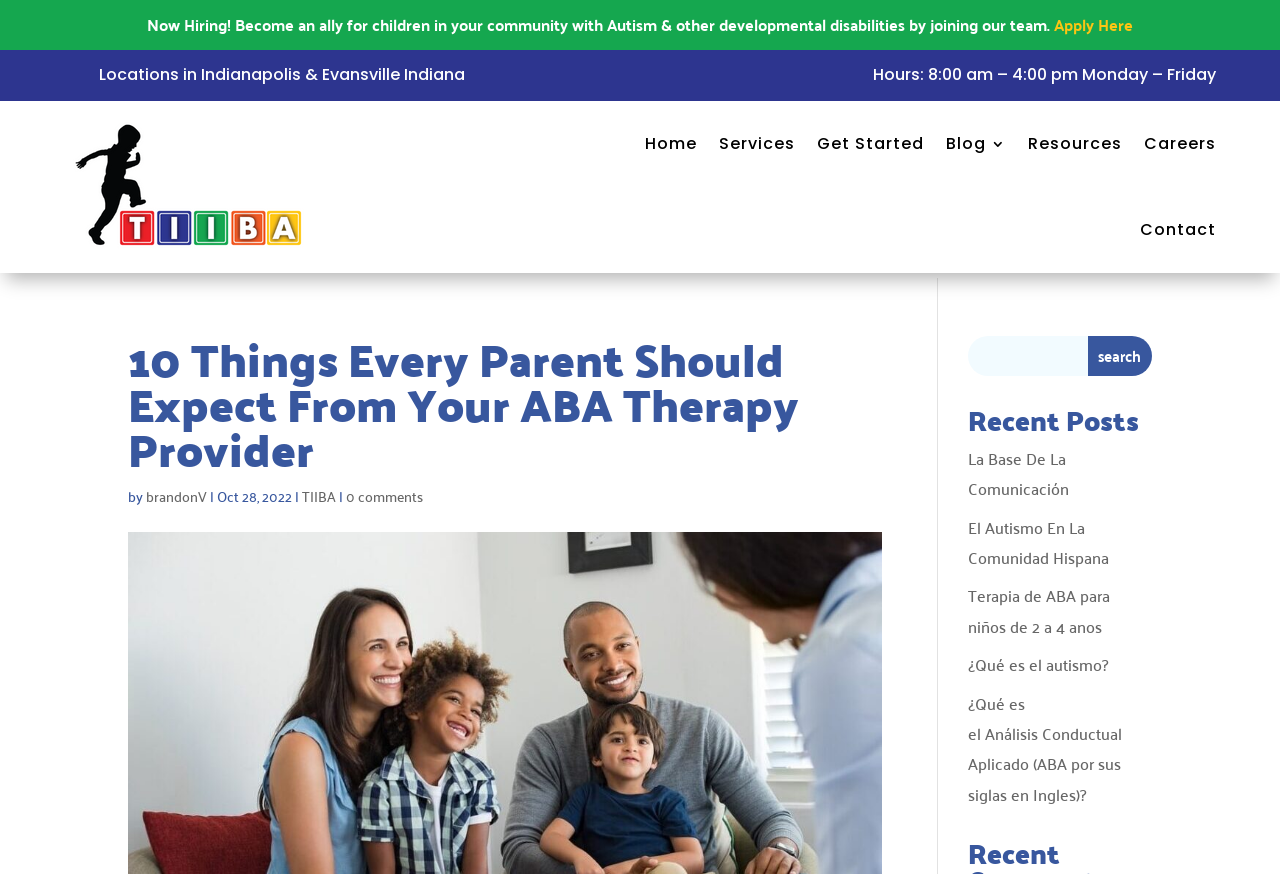Determine the bounding box for the UI element that matches this description: "La Base De La Comunicación".

[0.756, 0.508, 0.835, 0.575]